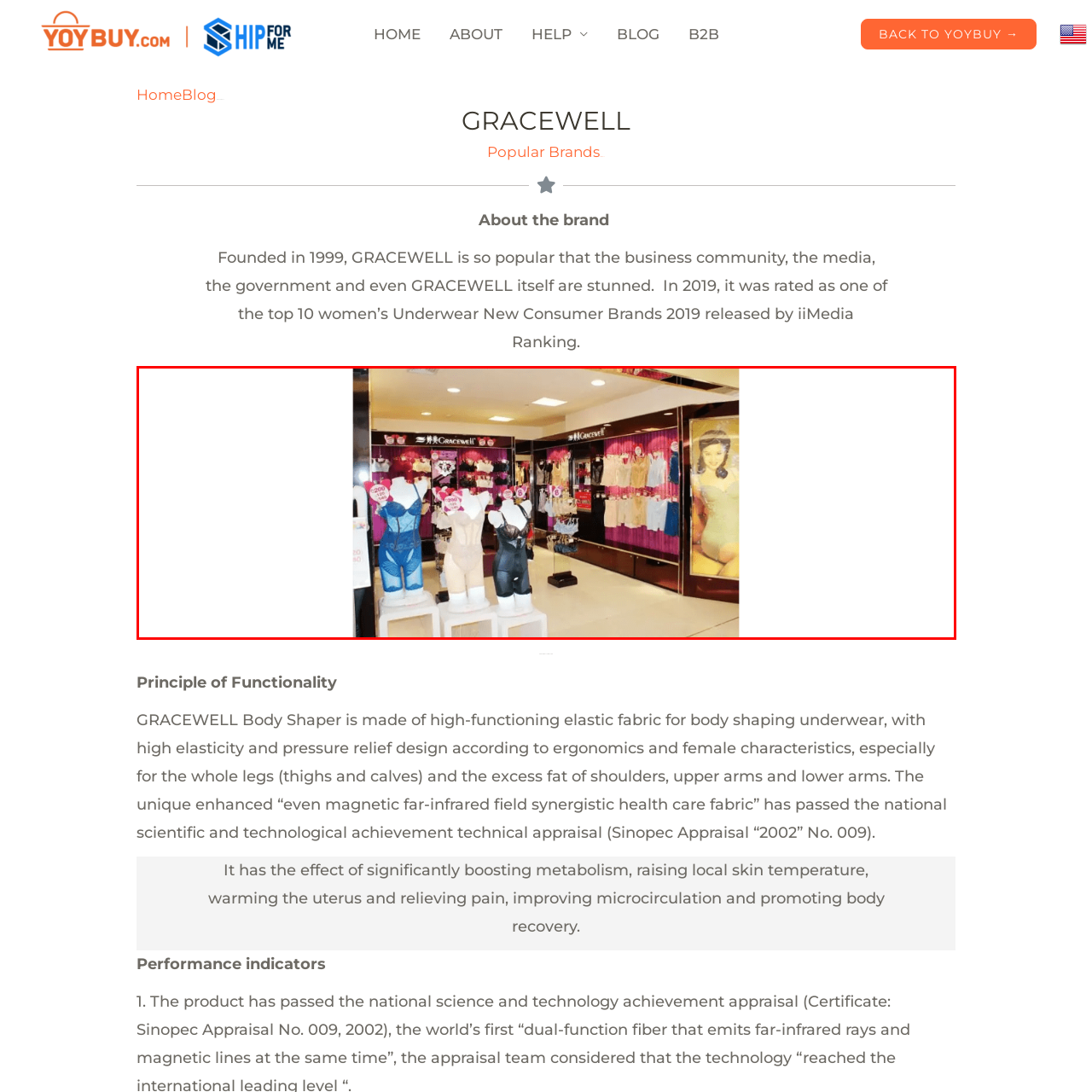What color is the body shaper on the left mannequin?
Analyze the image highlighted by the red bounding box and give a detailed response to the question using the information from the image.

I looked at the image and observed the mannequin on the left, which is displaying a striking blue body shaper undergarment.